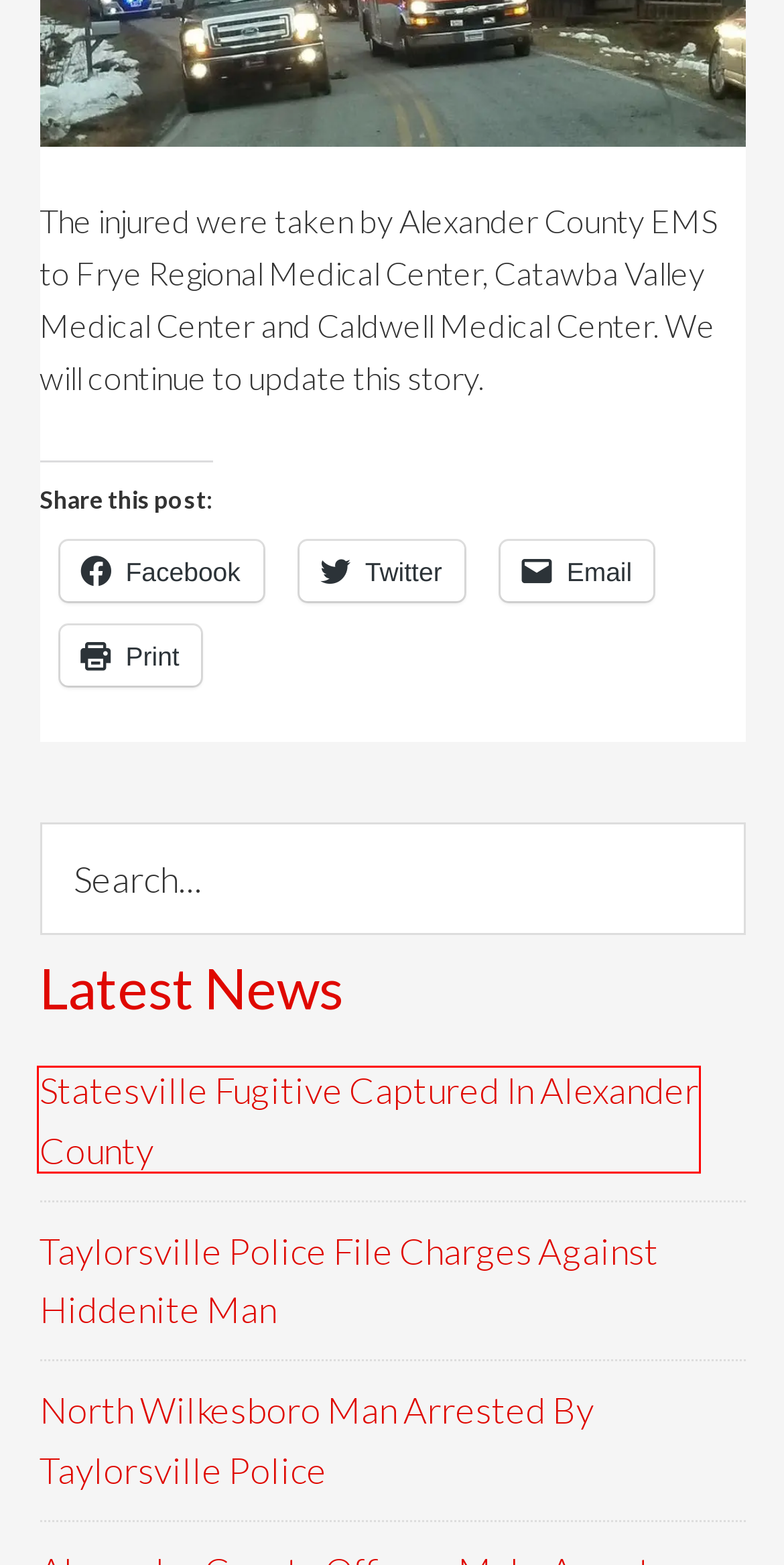Review the webpage screenshot provided, noting the red bounding box around a UI element. Choose the description that best matches the new webpage after clicking the element within the bounding box. The following are the options:
A. News
B. WACB 860AM – Apple City Broadcasting
C. Rick’s Blog
D. Statesville Fugitive Captured In Alexander County
E. Sports
F. WTLK
G. Richard C. Gilbert
H. Contact Us

D